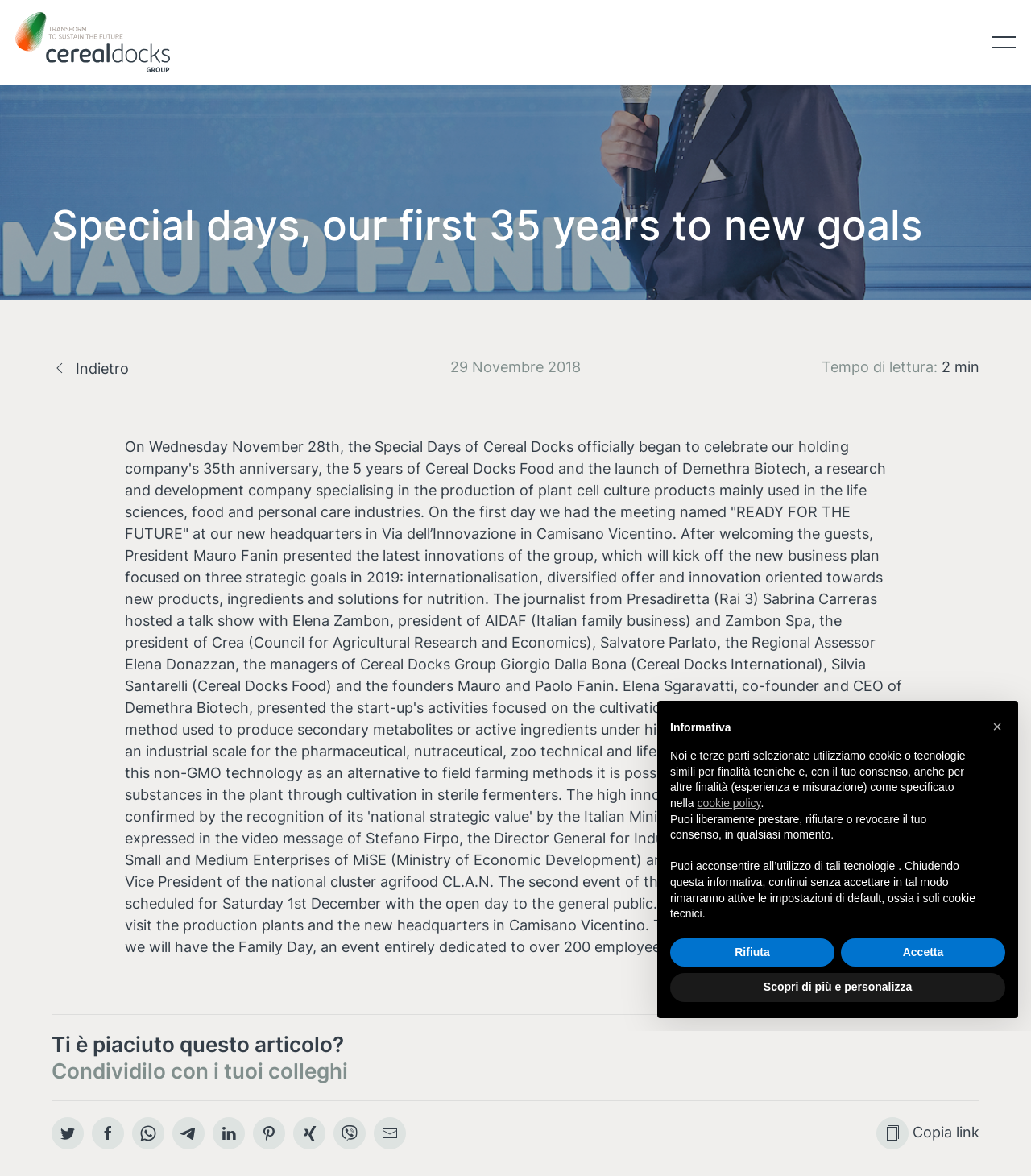Find the bounding box coordinates of the element to click in order to complete this instruction: "Go back to home". The bounding box coordinates must be four float numbers between 0 and 1, denoted as [left, top, right, bottom].

[0.015, 0.0, 0.165, 0.072]